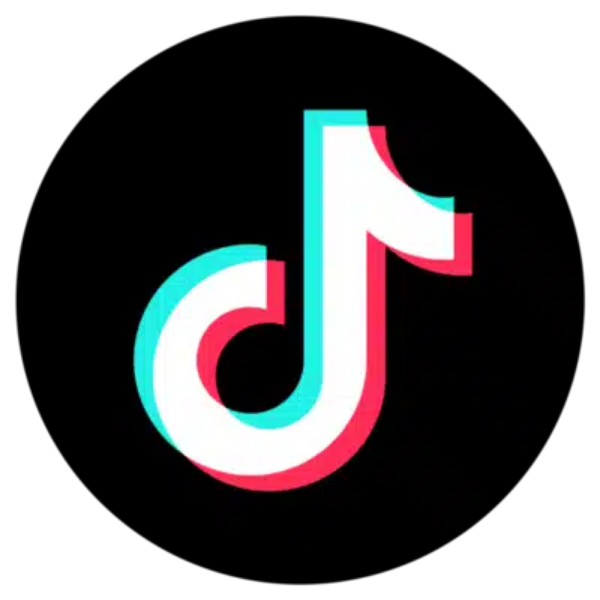What is the dominant color of the background?
We need a detailed and meticulous answer to the question.

The caption describes the background as 'a solid black background', implying that the dominant color of the background is black.